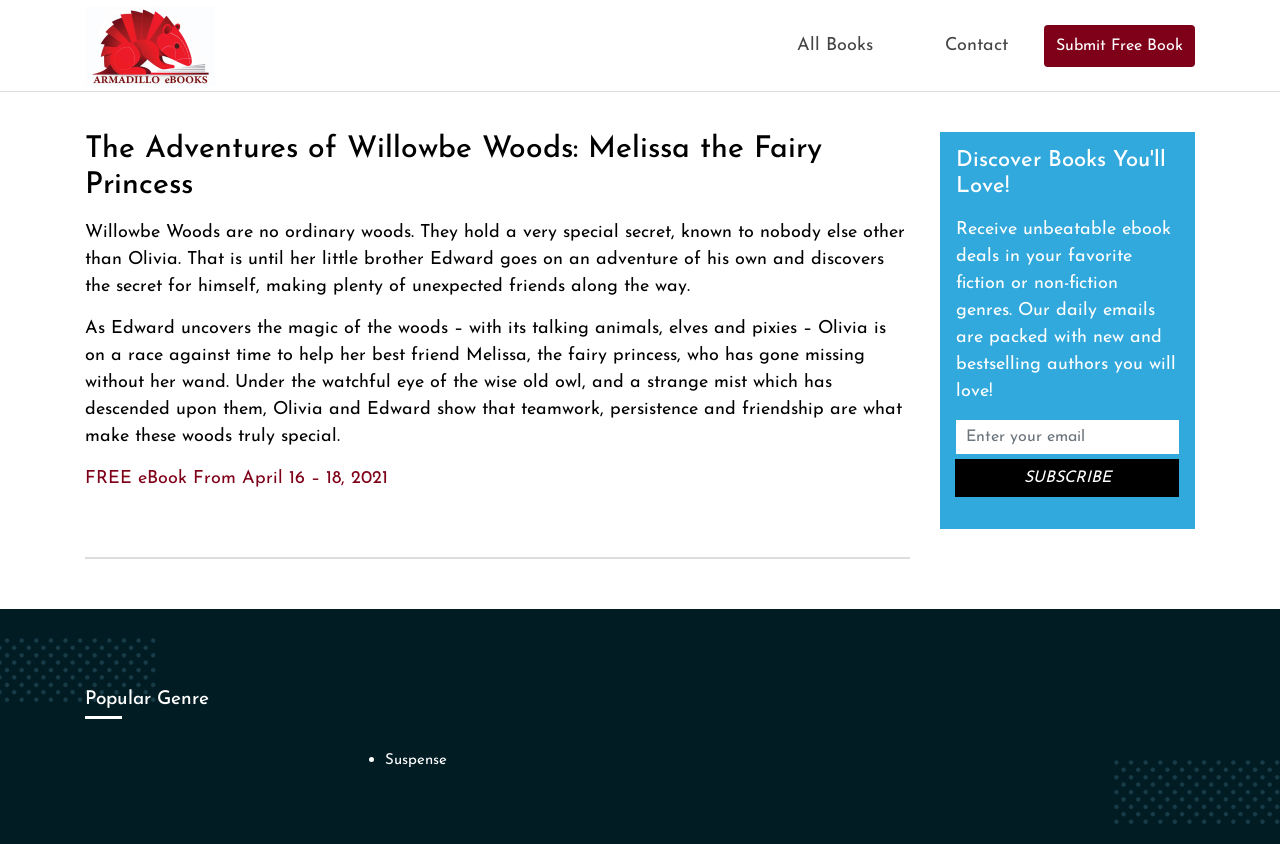Show the bounding box coordinates of the region that should be clicked to follow the instruction: "subscribe to receive ebook deals."

[0.746, 0.544, 0.921, 0.589]